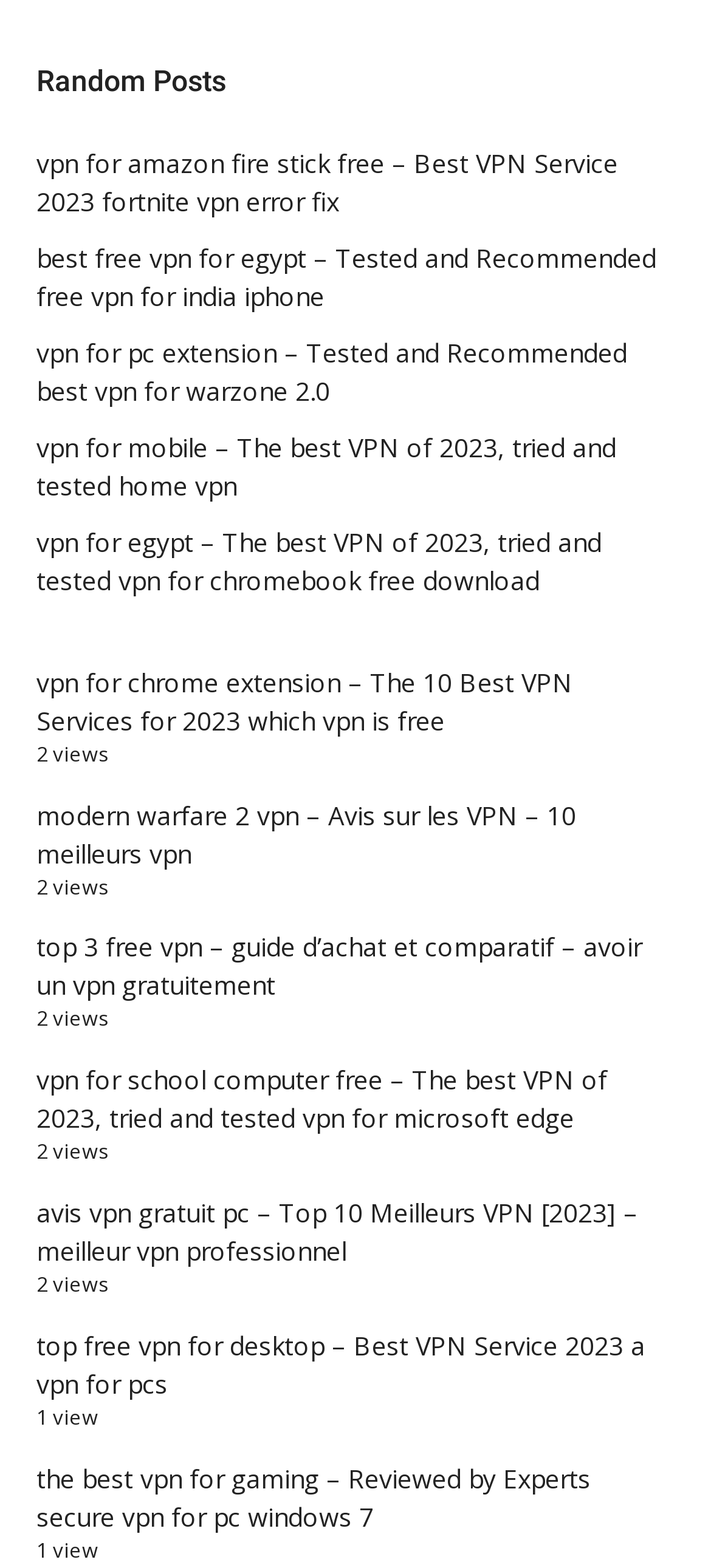Using the information in the image, give a detailed answer to the following question: How many views does the first link have?

I found the static text element '2 views' next to the first link, which indicates the number of views for that link.